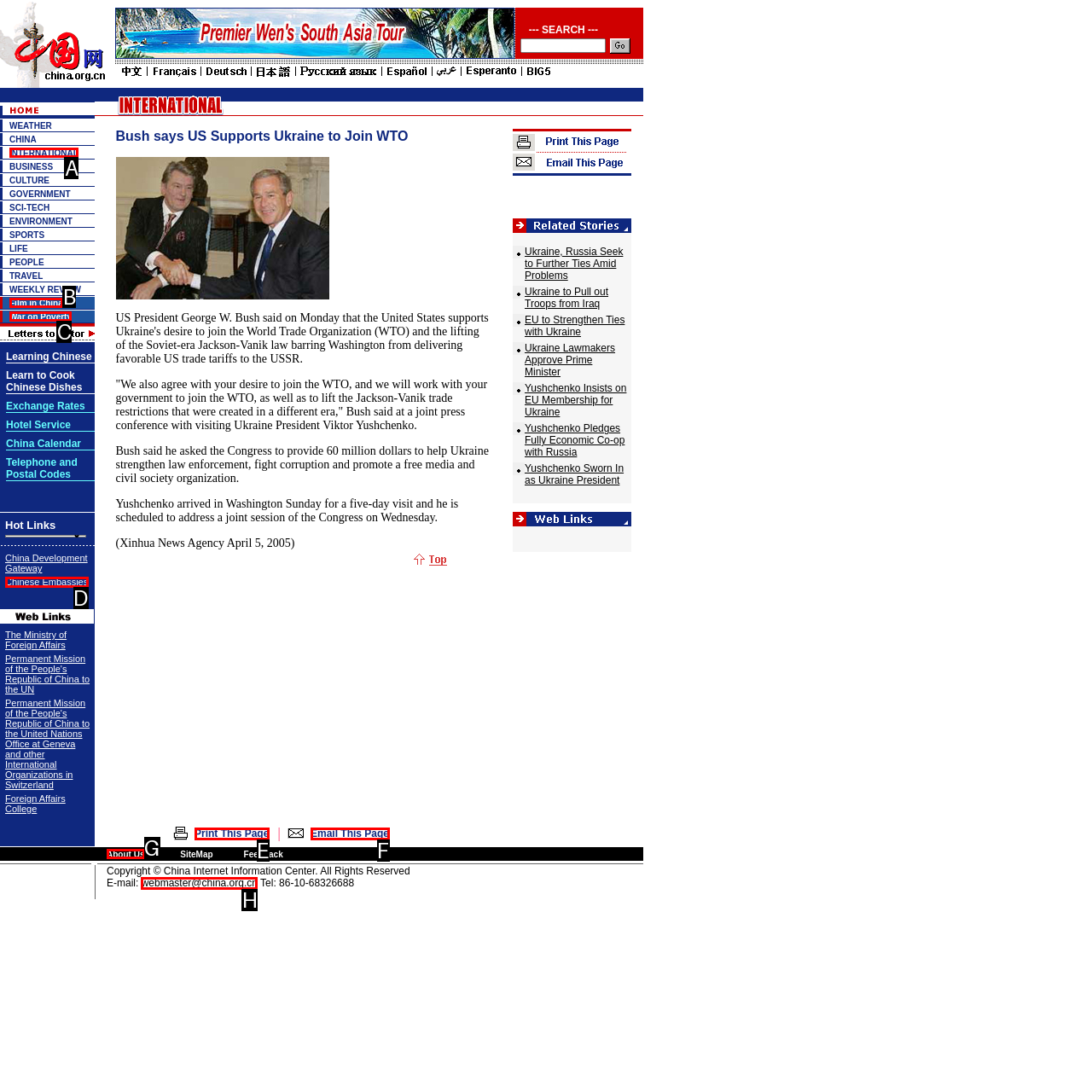Identify the letter of the UI element that fits the description: War on Poverty
Respond with the letter of the option directly.

C